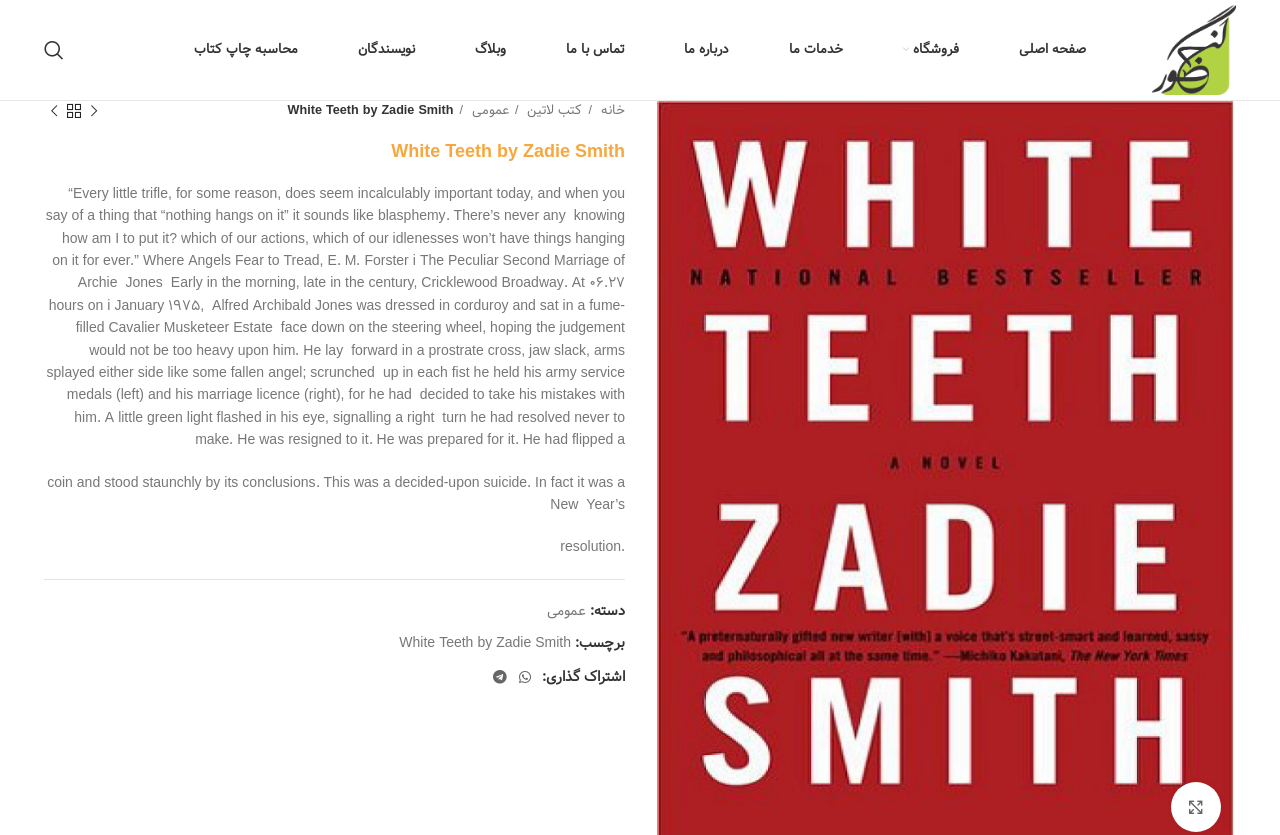Please identify the bounding box coordinates of the element's region that I should click in order to complete the following instruction: "Go to the main page". The bounding box coordinates consist of four float numbers between 0 and 1, i.e., [left, top, right, bottom].

[0.78, 0.036, 0.864, 0.084]